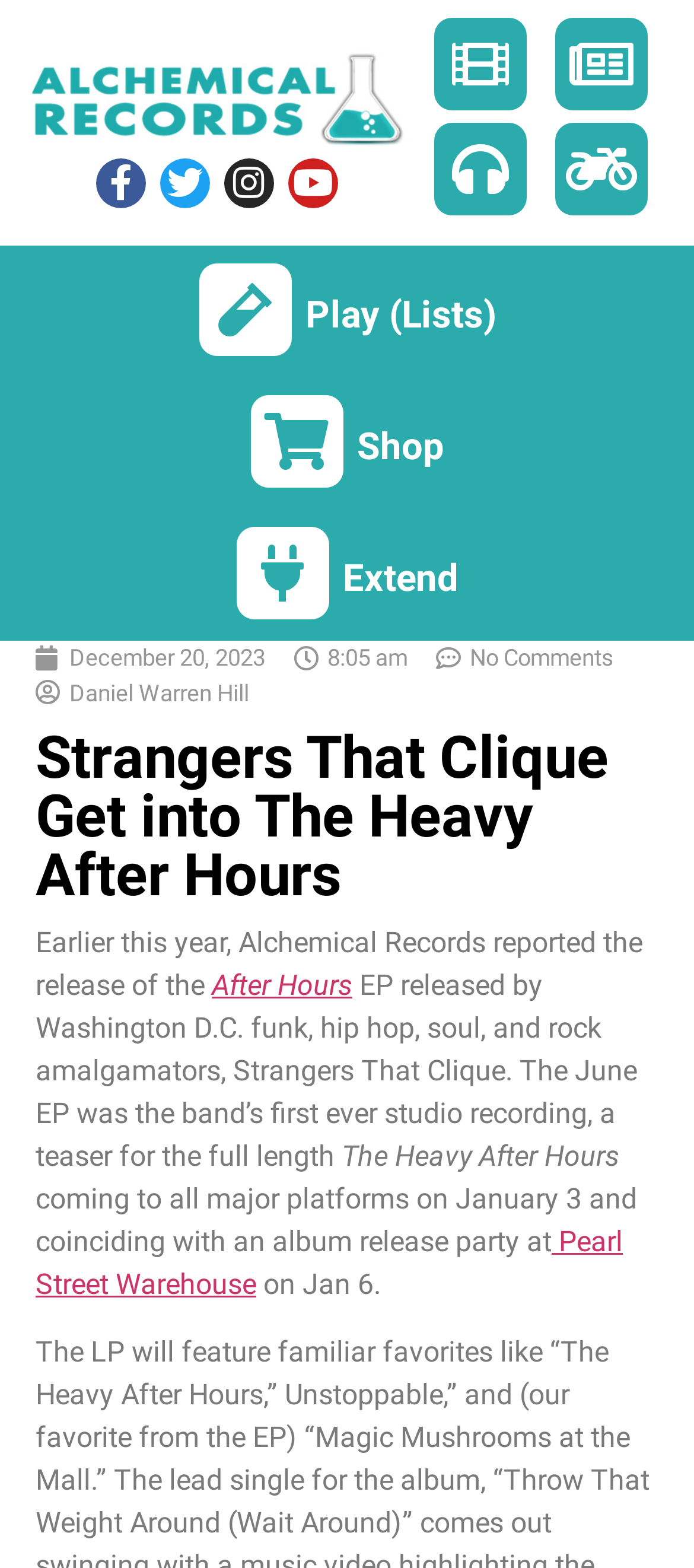Pinpoint the bounding box coordinates of the clickable element needed to complete the instruction: "Visit Facebook page". The coordinates should be provided as four float numbers between 0 and 1: [left, top, right, bottom].

[0.138, 0.101, 0.21, 0.133]